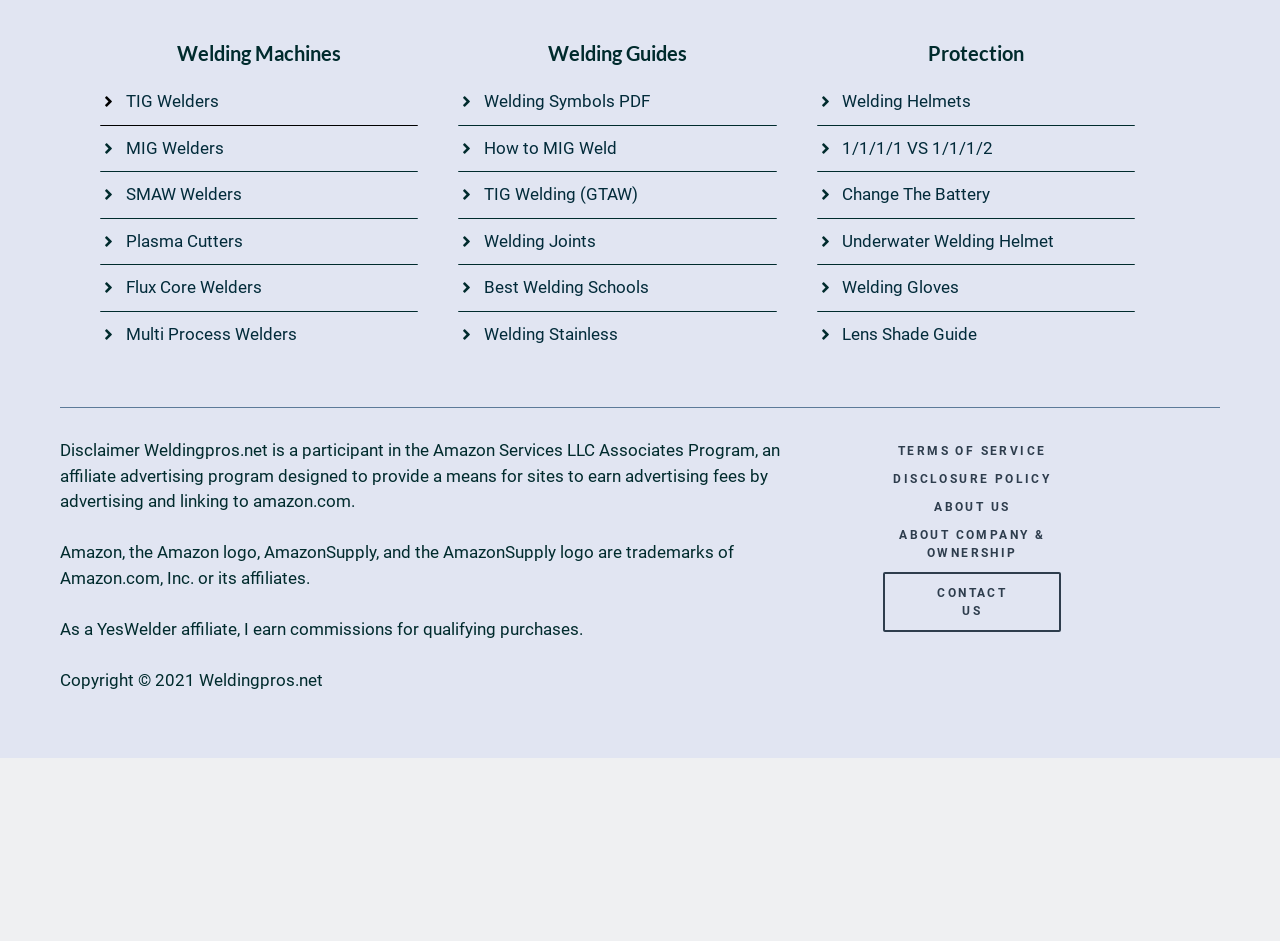Give a one-word or one-phrase response to the question: 
What is the affiliation of the website with Amazon?

Affiliate partner